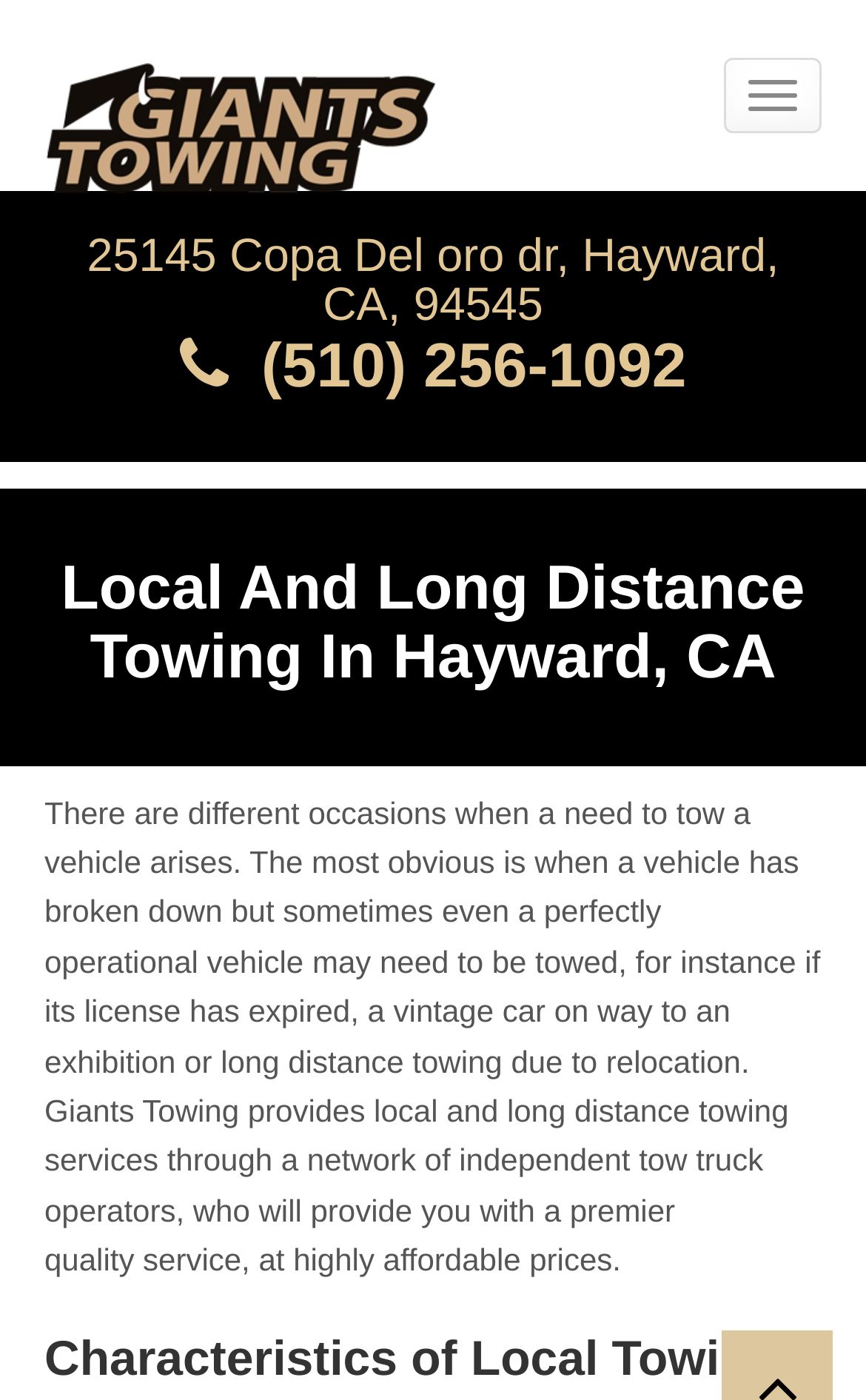Answer the question with a brief word or phrase:
What is the name of the company?

Giants Towing